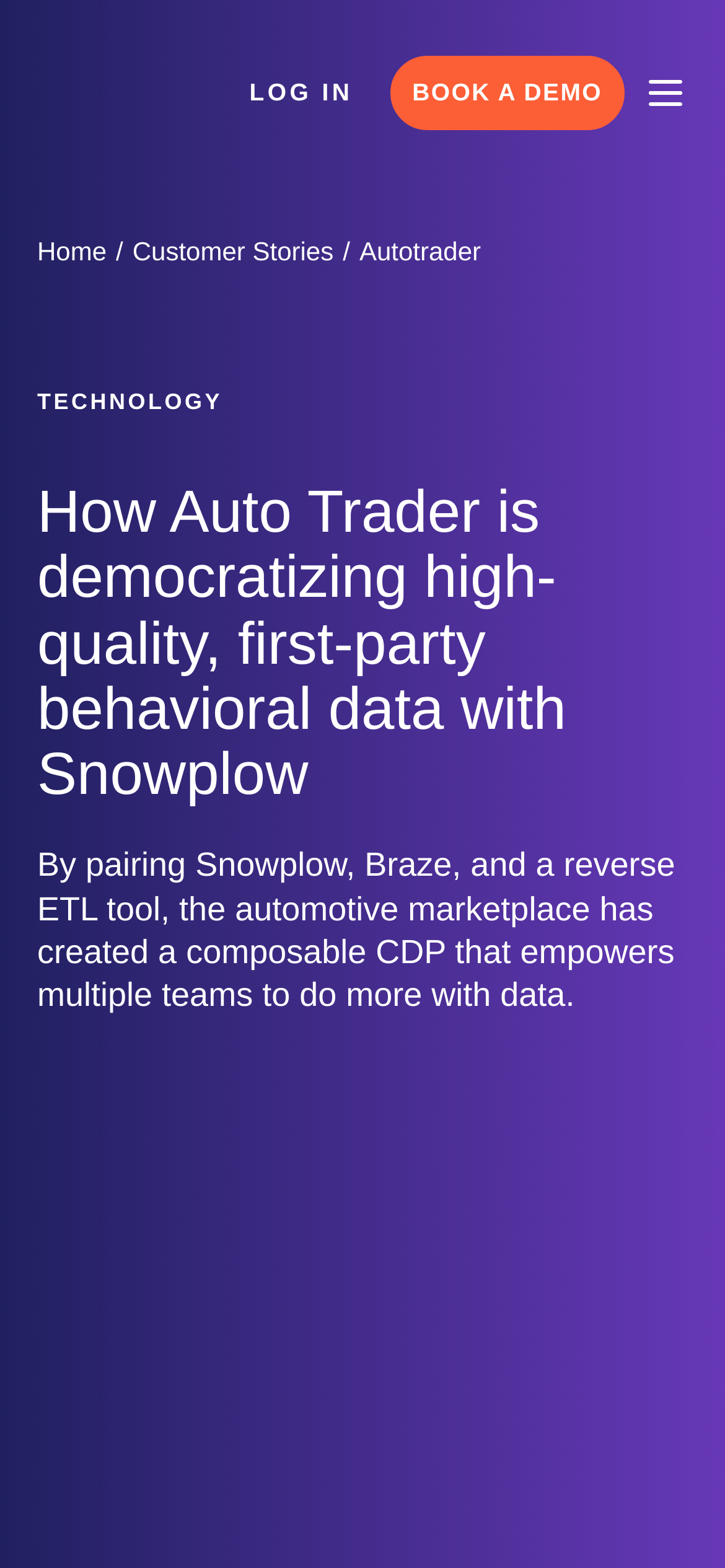Detail the features and information presented on the webpage.

The webpage is about Auto Trader's success story with Snowplow, featuring a prominent heading that reads "How Auto Trader is democratizing high-quality, first-party behavioral data with Snowplow". 

At the top left, there is a Snowplow logo, which is also a link, accompanied by a text link "Snowplow" next to it. On the top right, there are two prominent calls-to-action: "LOG IN" and "BOOK A DEMO". 

Below the top section, there is a navigation menu with four links: "Home", "Customer Stories", and "Autotrader". 

The main content area is divided into two sections. The top section has a heading "TECHNOLOGY" and the bottom section has a paragraph of text that summarizes the success story, which is also the same as the meta description. 

There are three images on the page, one of which is the Snowplow logo, another is a small icon on the top right, and the third is a larger image below the navigation menu.